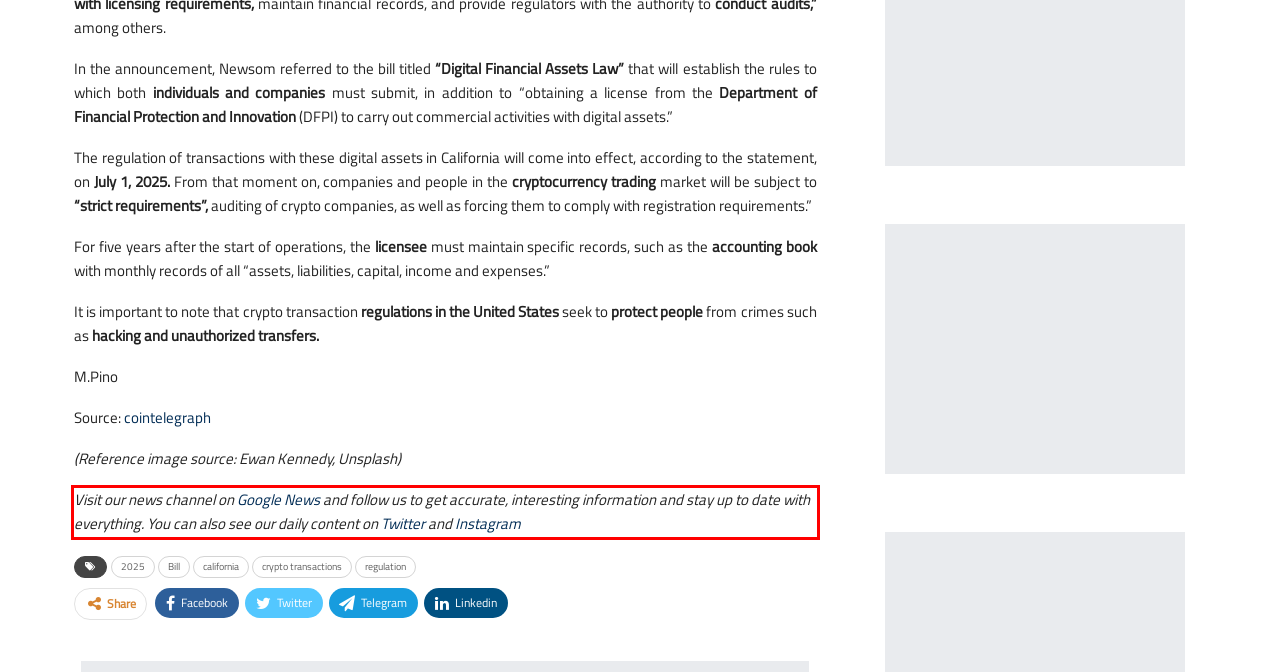You are provided with a screenshot of a webpage containing a red bounding box. Please extract the text enclosed by this red bounding box.

Visit our news channel on Google News and follow us to get accurate, interesting information and stay up to date with everything. You can also see our daily content on Twitter and Instagram